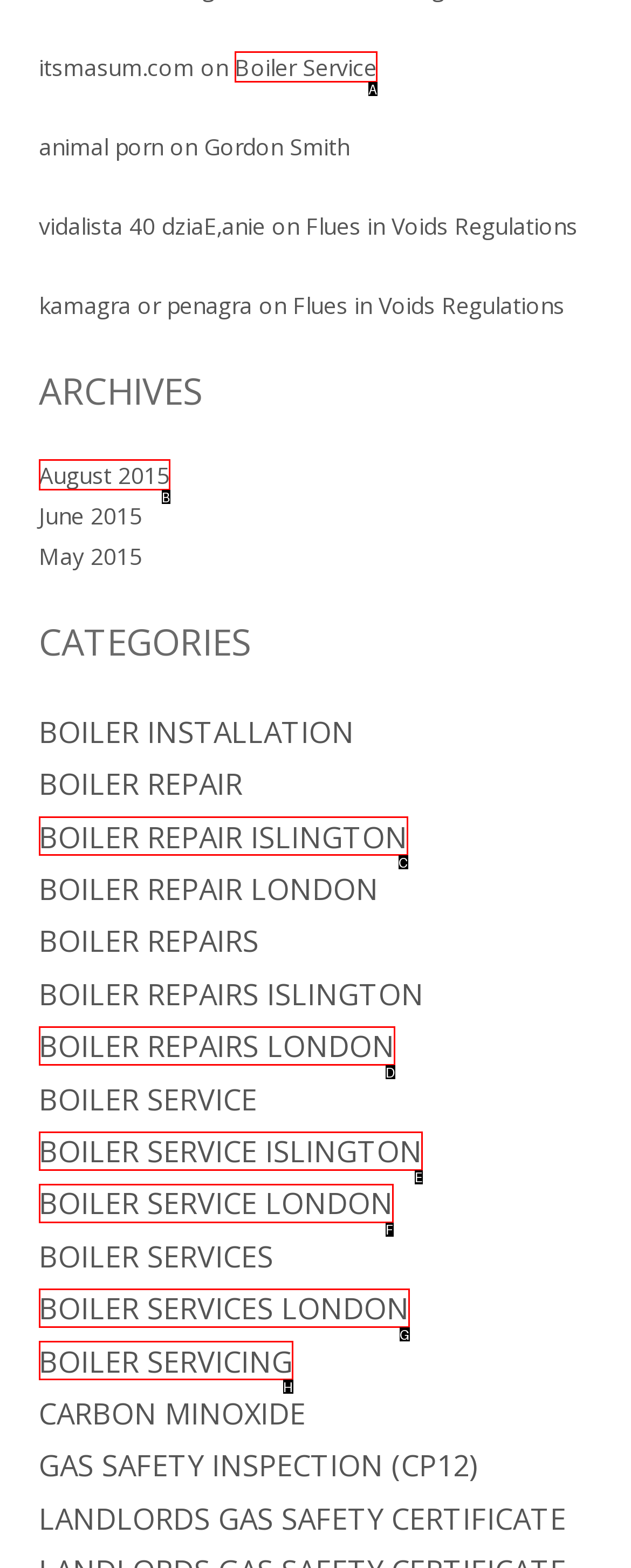Using the provided description: Boiler Repairs London, select the most fitting option and return its letter directly from the choices.

D